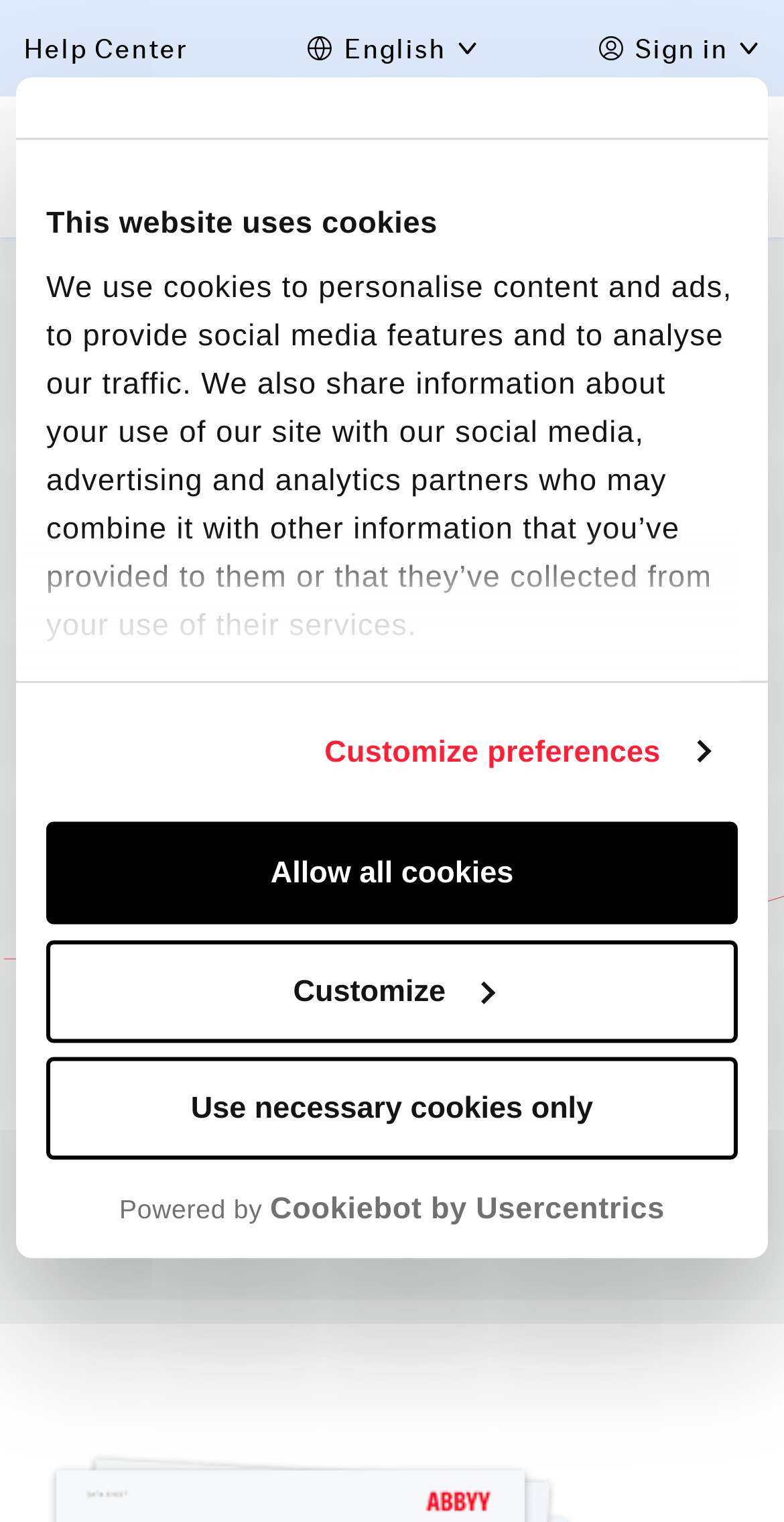Could you determine the bounding box coordinates of the clickable element to complete the instruction: "Click the Data sheet button"? Provide the coordinates as four float numbers between 0 and 1, i.e., [left, top, right, bottom].

[0.031, 0.209, 0.249, 0.241]